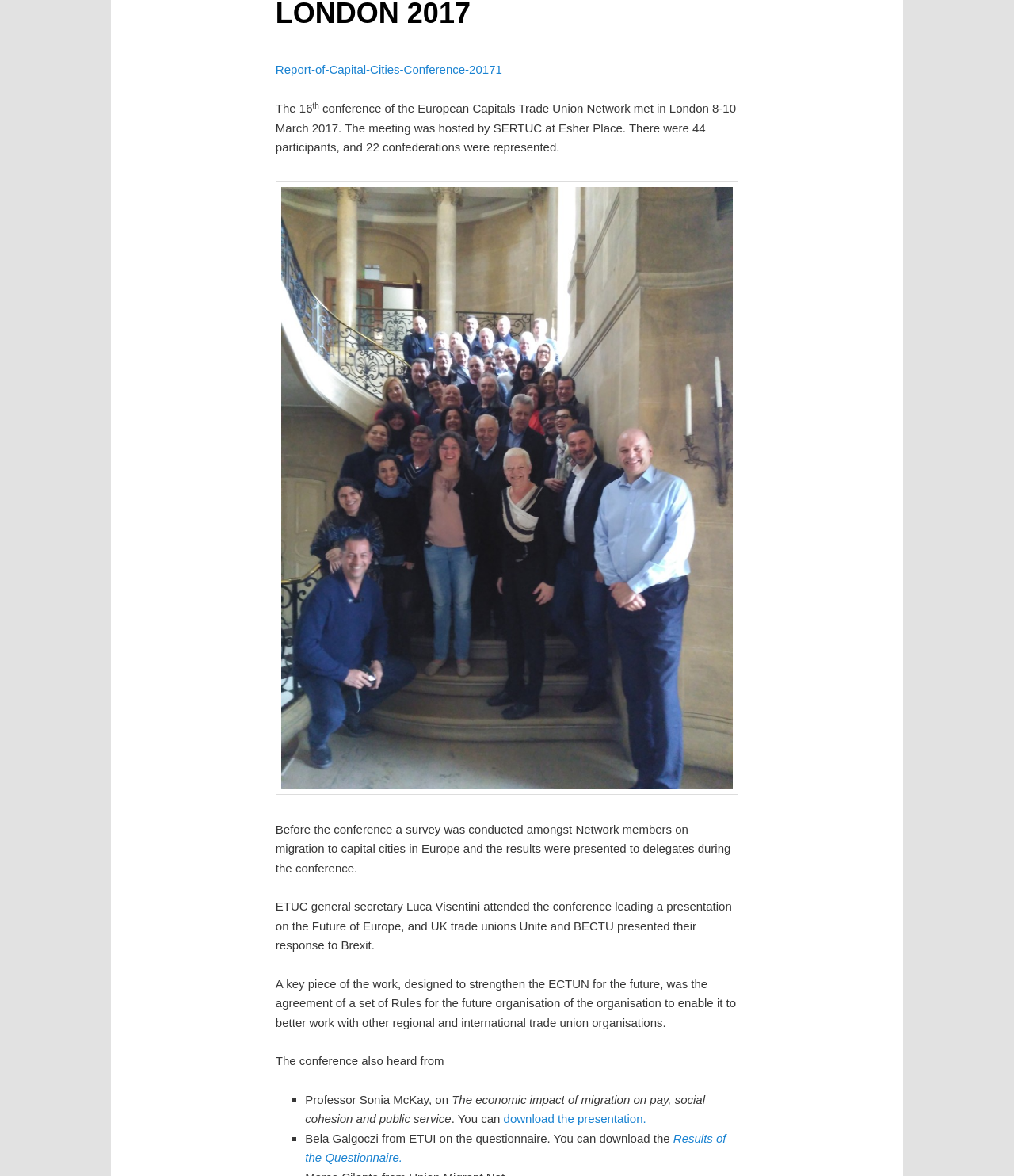Locate the bounding box of the user interface element based on this description: "Report-of-Capital-Cities-Conference-20171".

[0.272, 0.054, 0.495, 0.065]